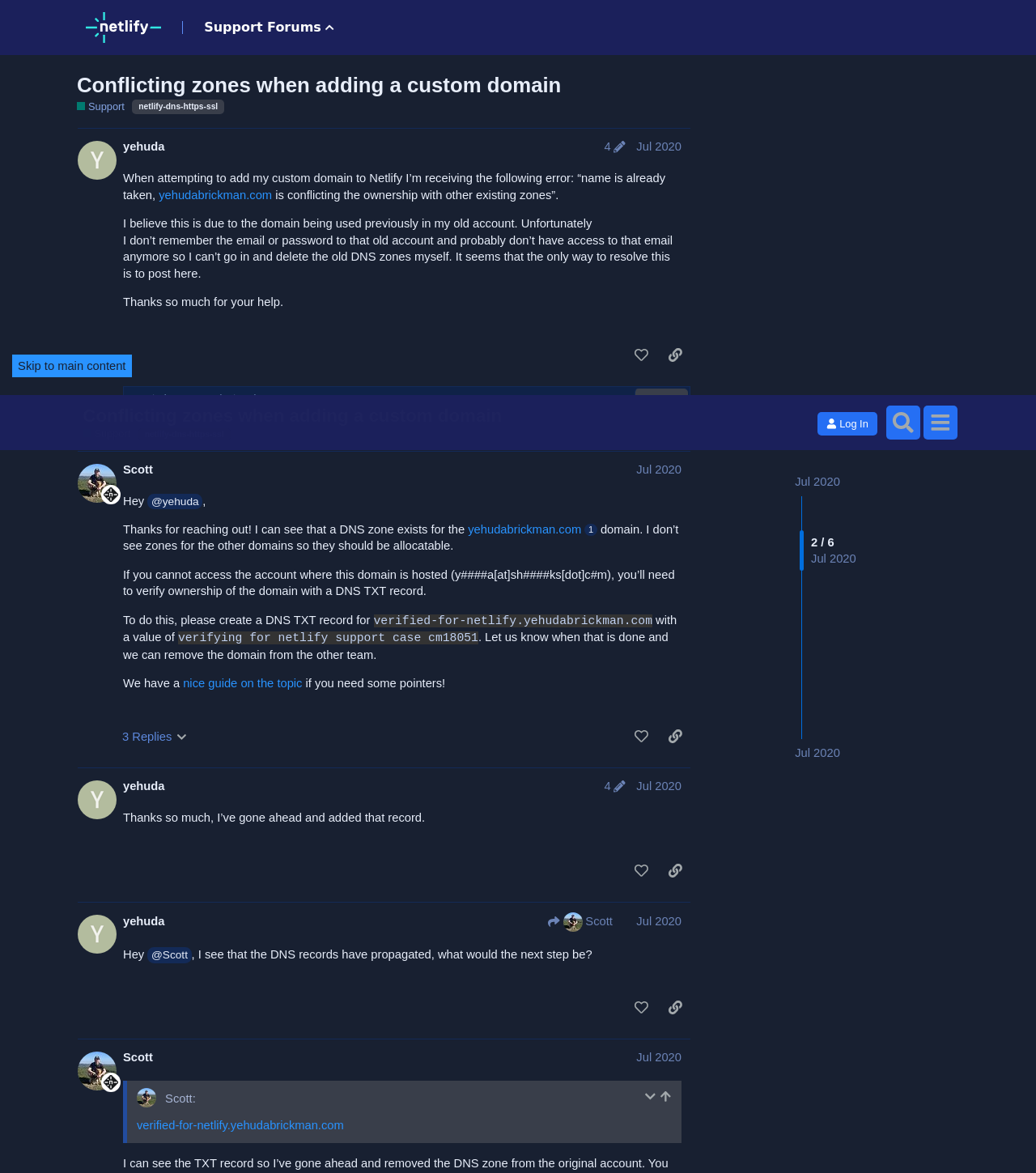How many replies does the second post have?
Please provide a comprehensive answer based on the information in the image.

I looked at the second region with the label 'post #X by @username' and found a button with the label 'This post has 3 replies', indicating that the second post has three replies.